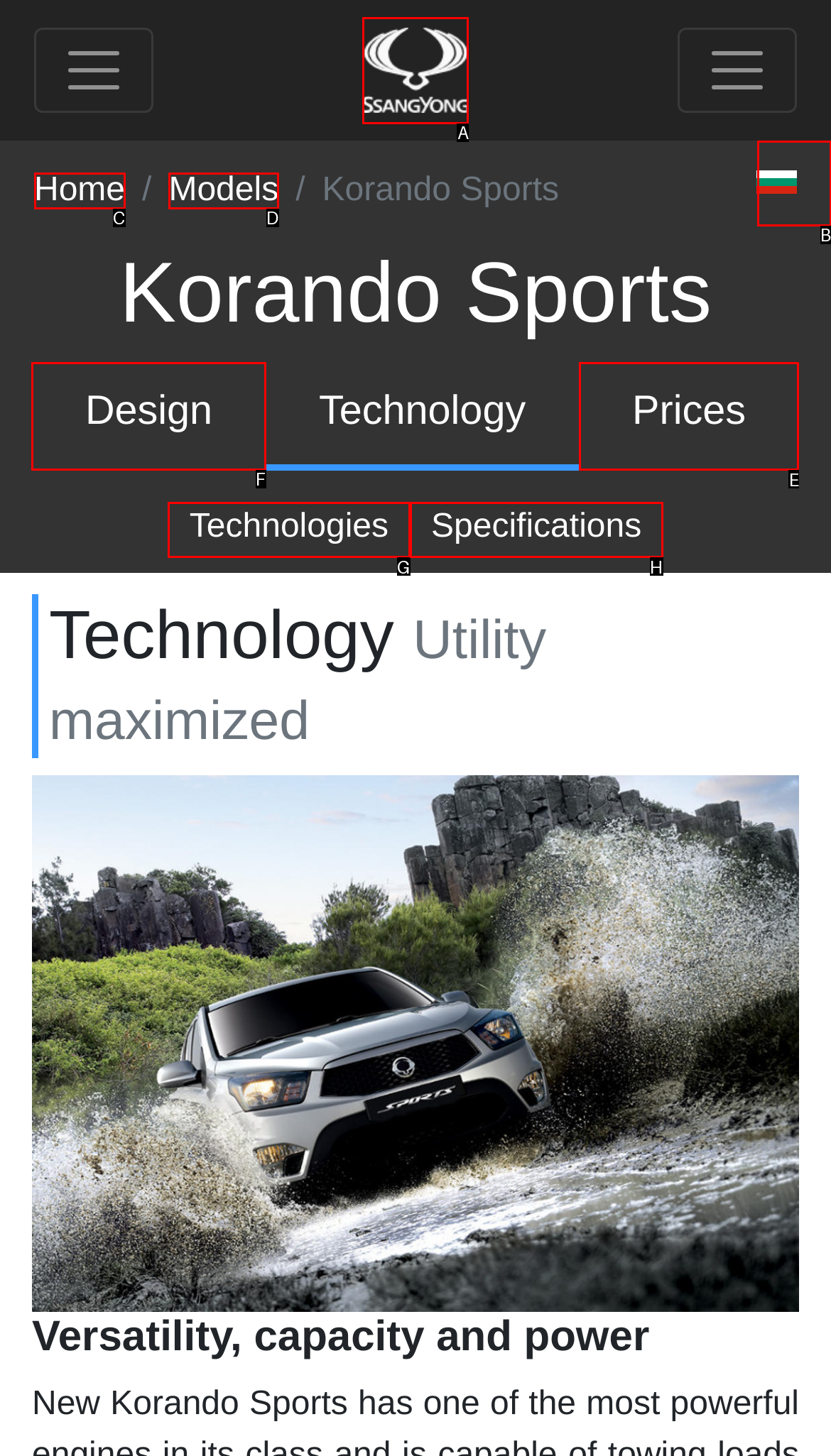Select the appropriate bounding box to fulfill the task: Learn about Design Respond with the corresponding letter from the choices provided.

F